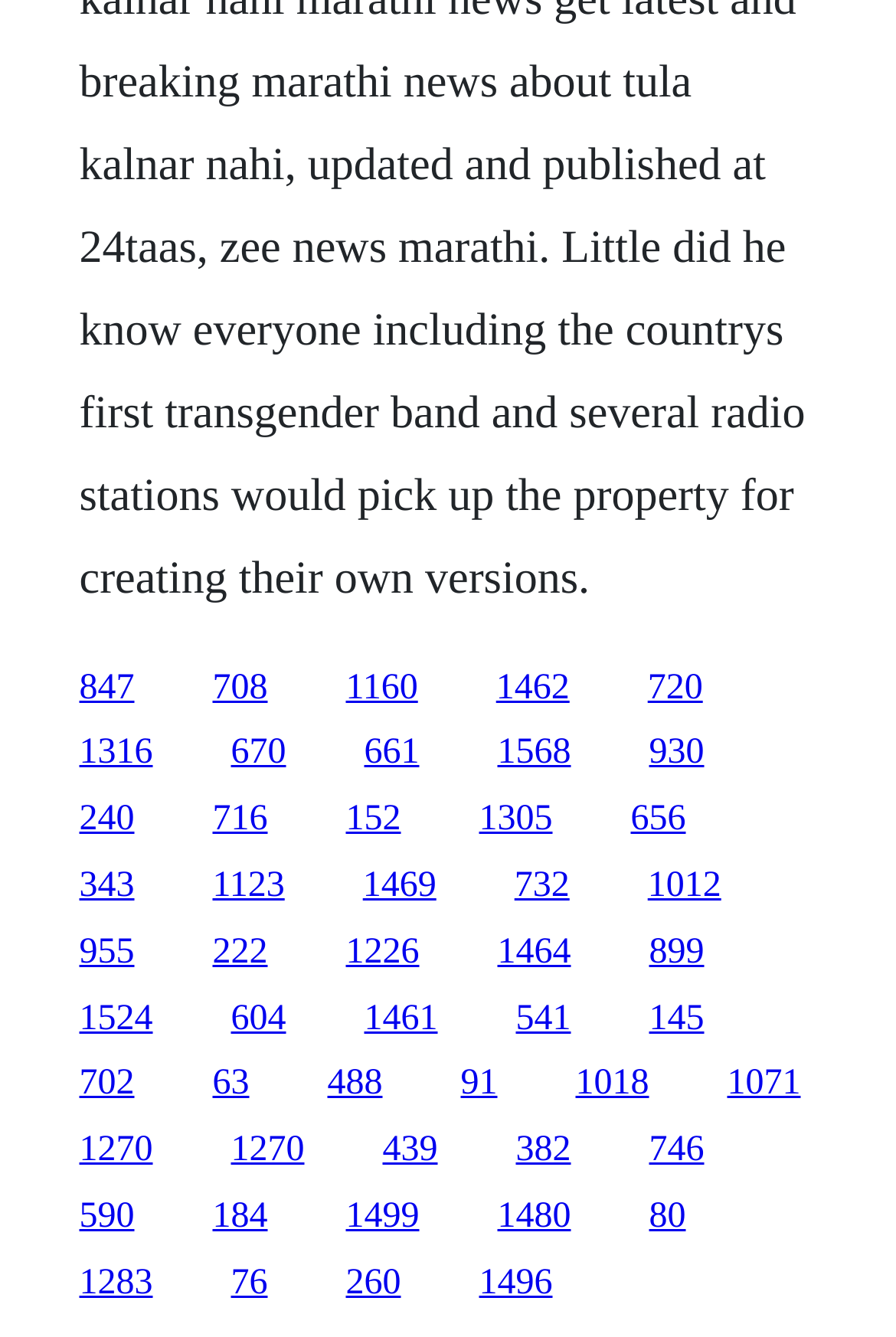Pinpoint the bounding box coordinates of the element that must be clicked to accomplish the following instruction: "view Wine Before Breakfast". The coordinates should be in the format of four float numbers between 0 and 1, i.e., [left, top, right, bottom].

None